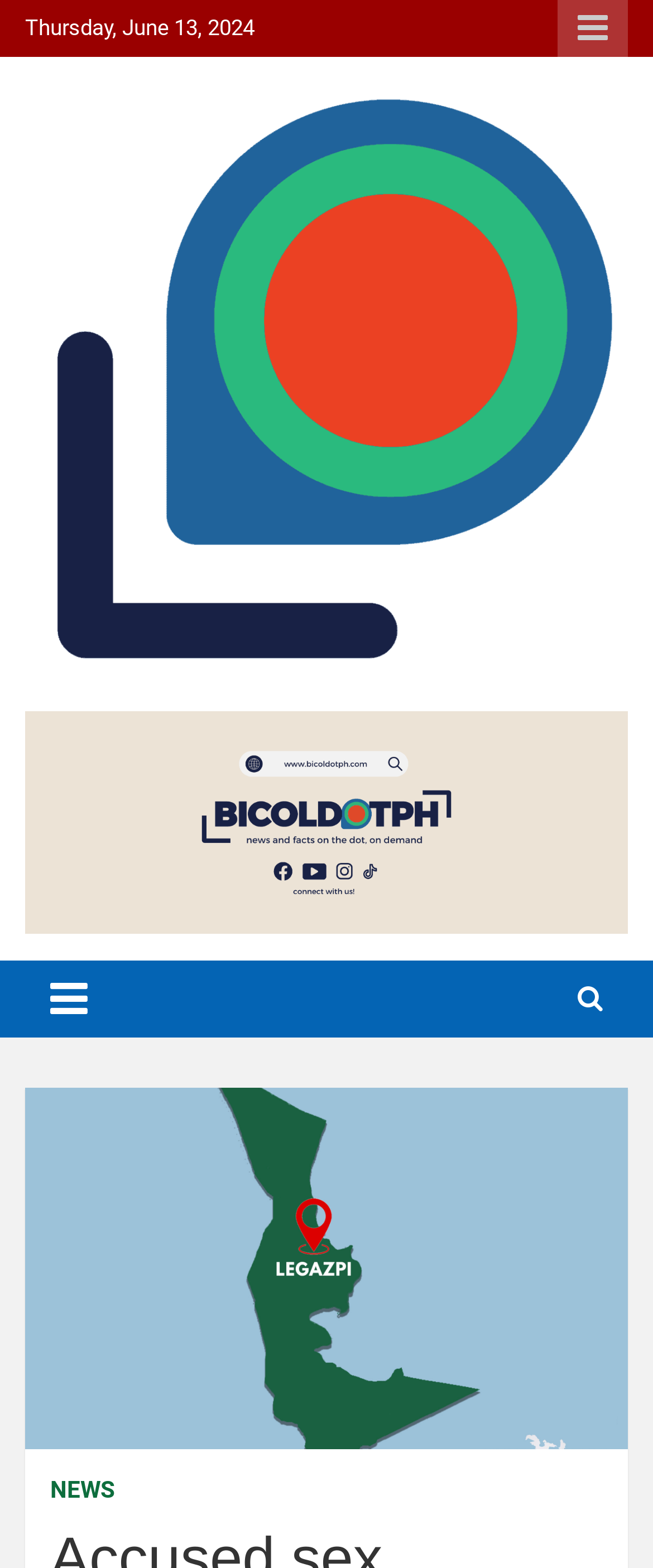Bounding box coordinates should be provided in the format (top-left x, top-left y, bottom-right x, bottom-right y) with all values between 0 and 1. Identify the bounding box for this UI element: parent_node: Skip to content

[0.0, 0.344, 1.0, 0.709]